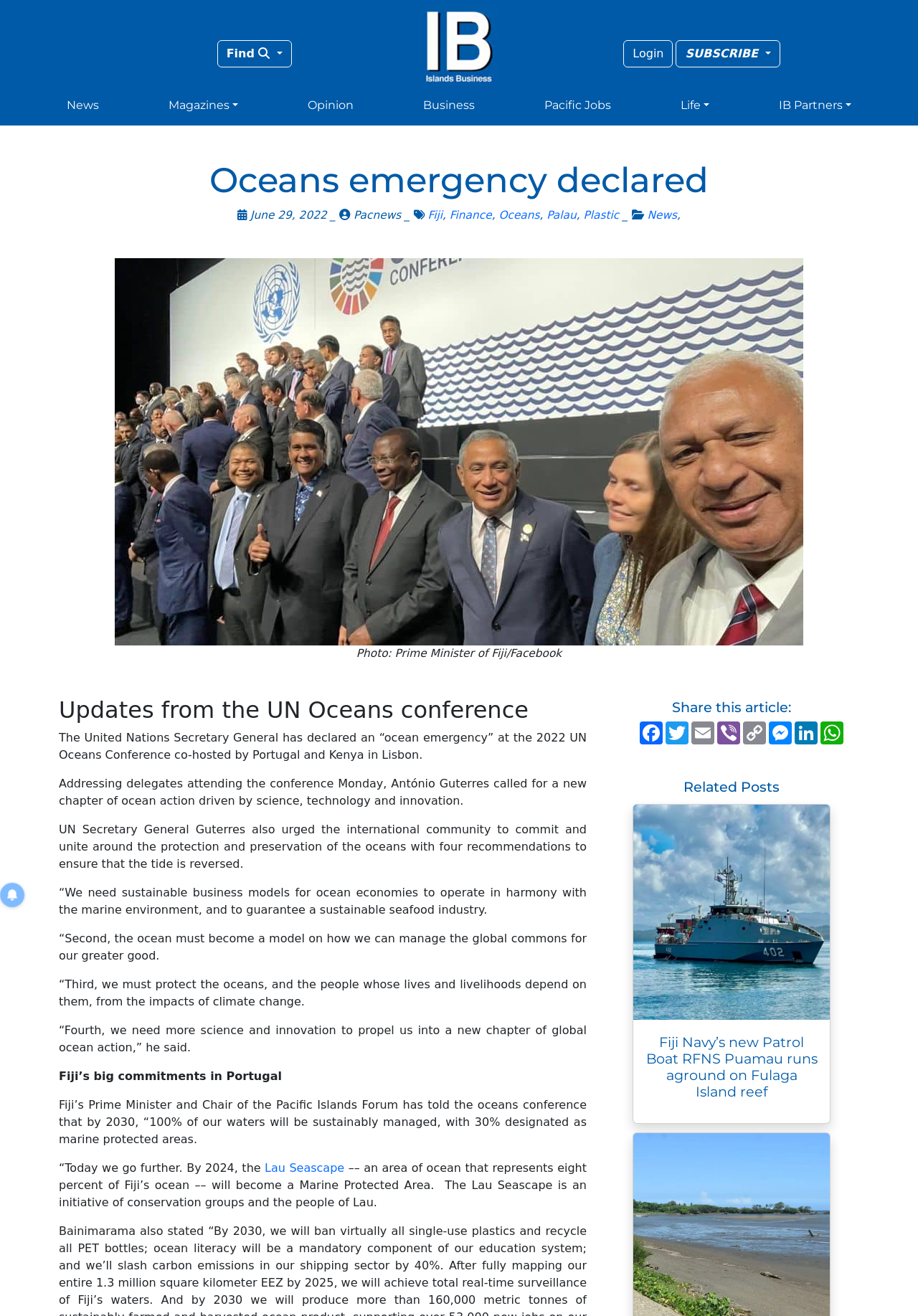Please specify the bounding box coordinates of the area that should be clicked to accomplish the following instruction: "Share this article on Facebook". The coordinates should consist of four float numbers between 0 and 1, i.e., [left, top, right, bottom].

[0.695, 0.548, 0.723, 0.565]